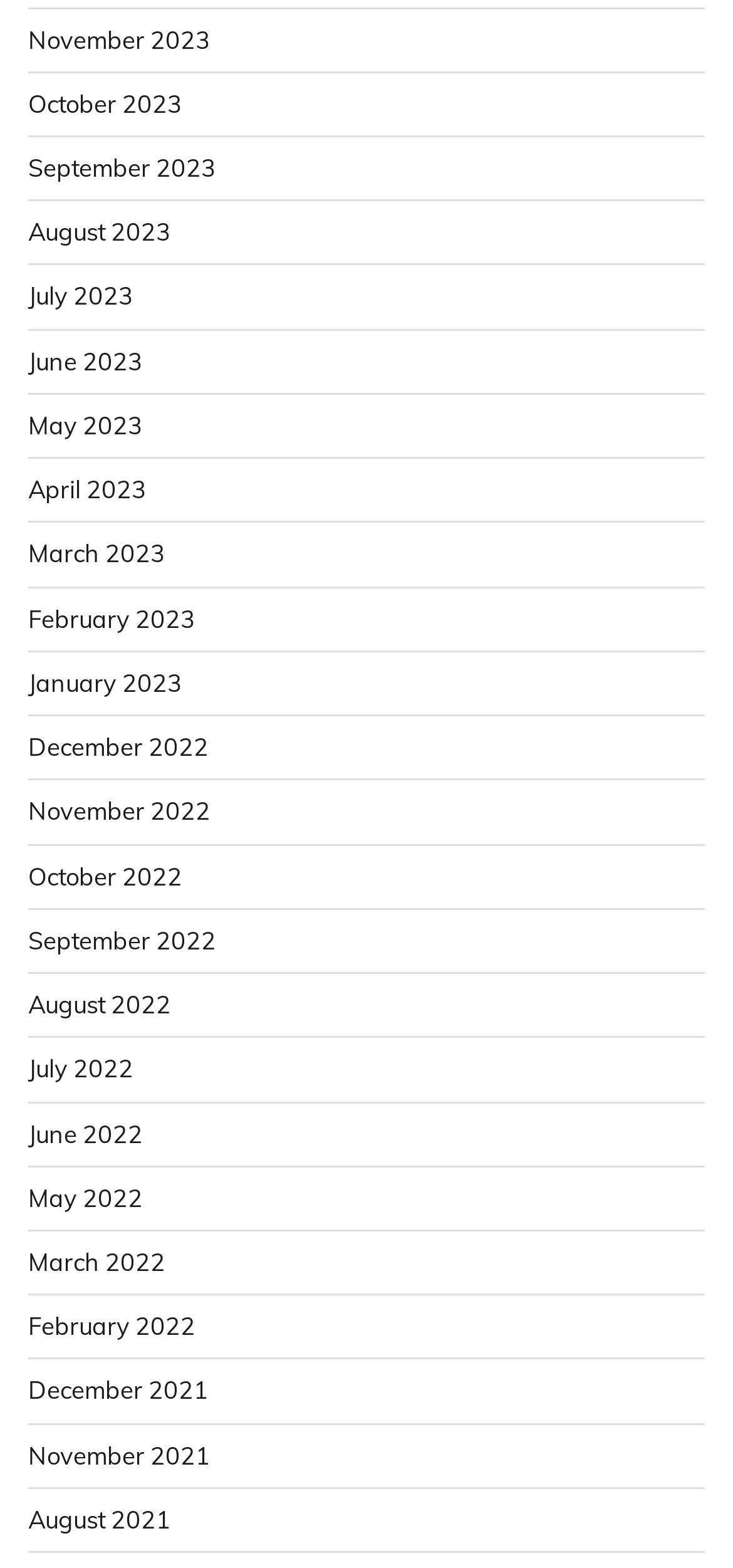What is the position of the link for August 2022?
Answer the question with a thorough and detailed explanation.

I examined the link elements on the webpage and found the link for August 2022 is the 15th link element from the top, based on its y1 and y2 coordinates.